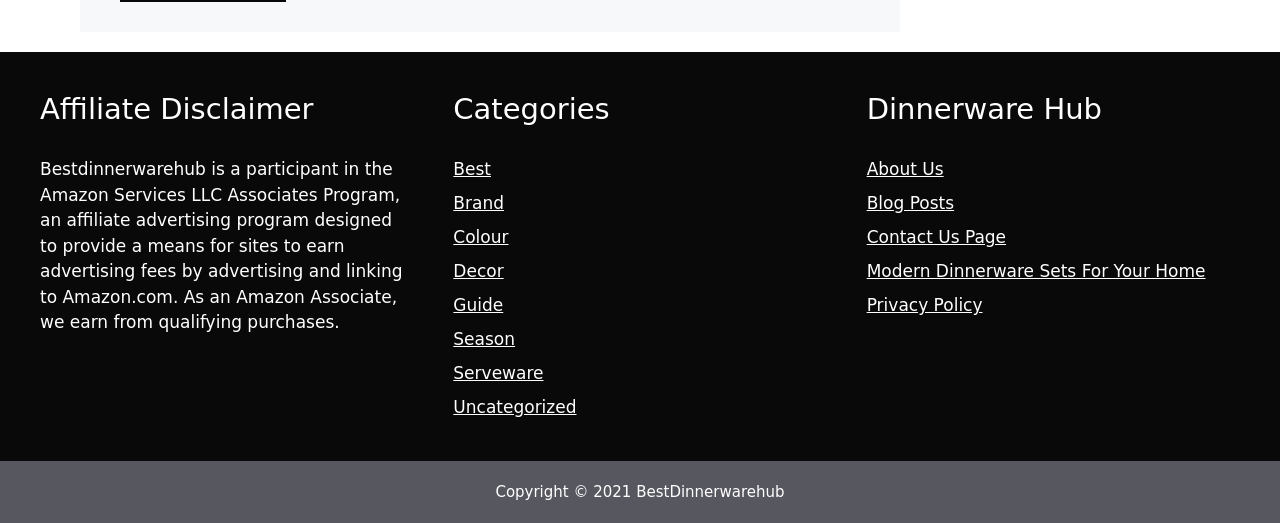Calculate the bounding box coordinates of the UI element given the description: "Blog Posts".

[0.677, 0.369, 0.745, 0.407]